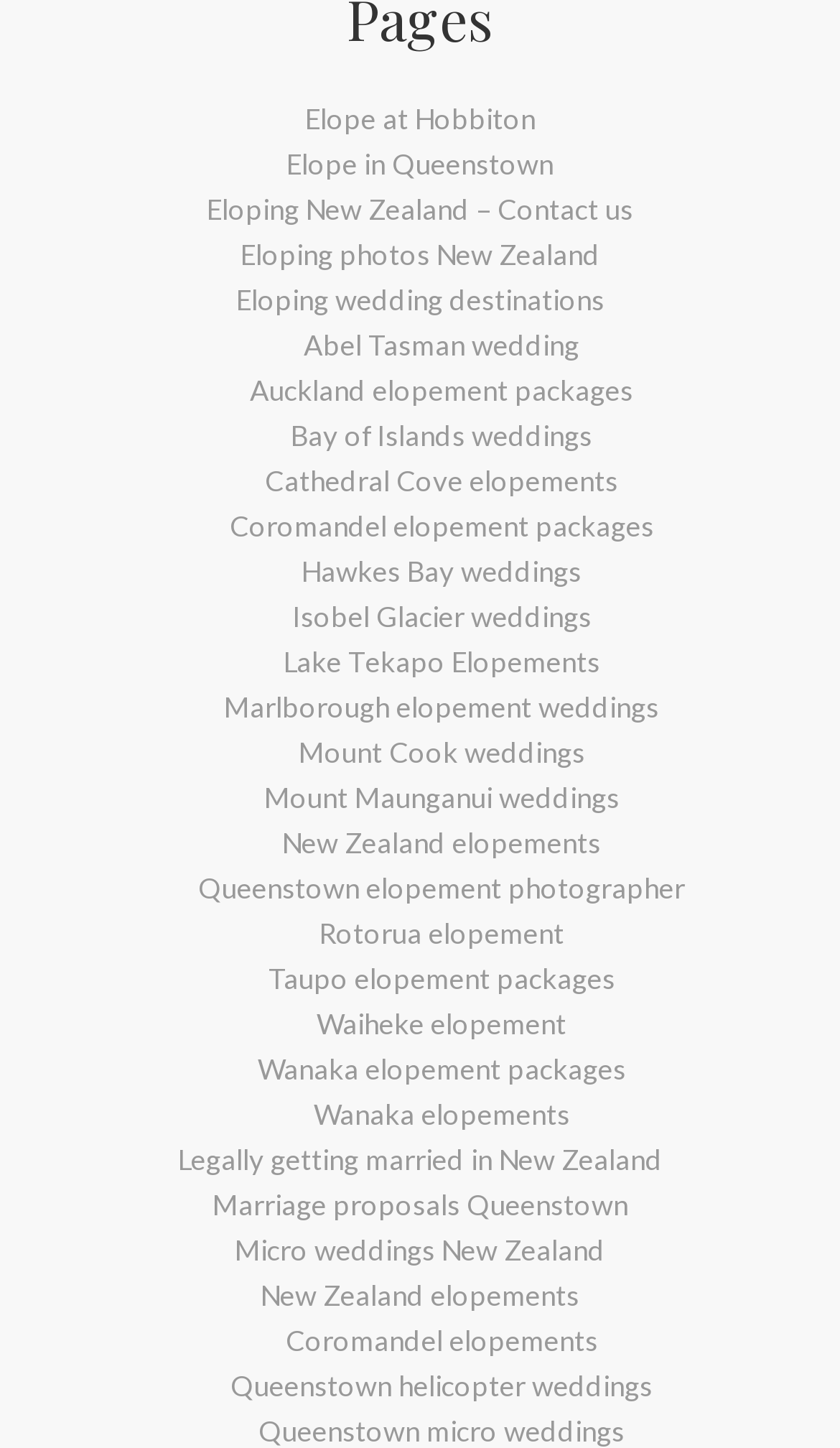Can you identify the bounding box coordinates of the clickable region needed to carry out this instruction: 'Get in touch for eloping in Queenstown'? The coordinates should be four float numbers within the range of 0 to 1, stated as [left, top, right, bottom].

[0.115, 0.098, 0.885, 0.129]